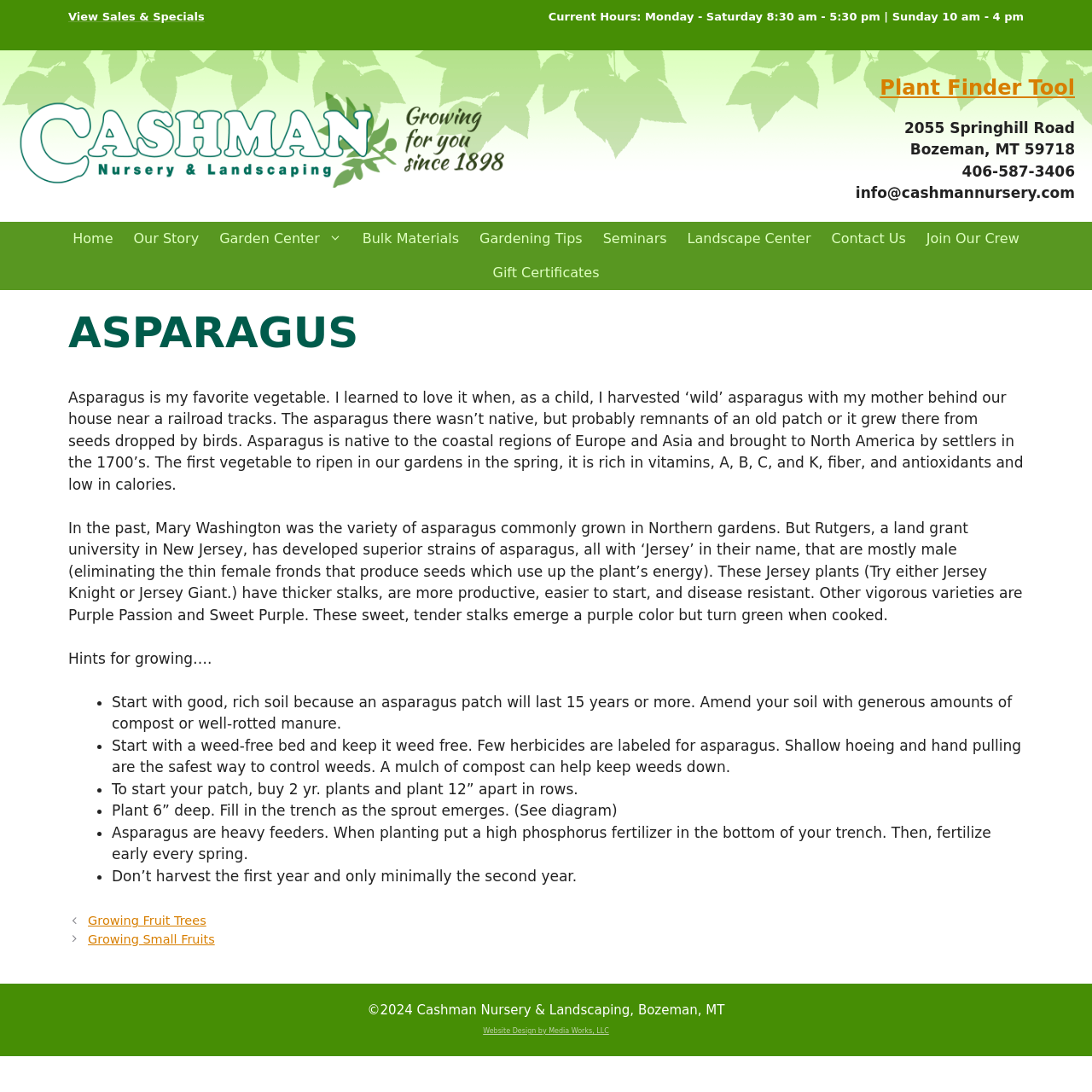Mark the bounding box of the element that matches the following description: "Home".

[0.057, 0.203, 0.113, 0.234]